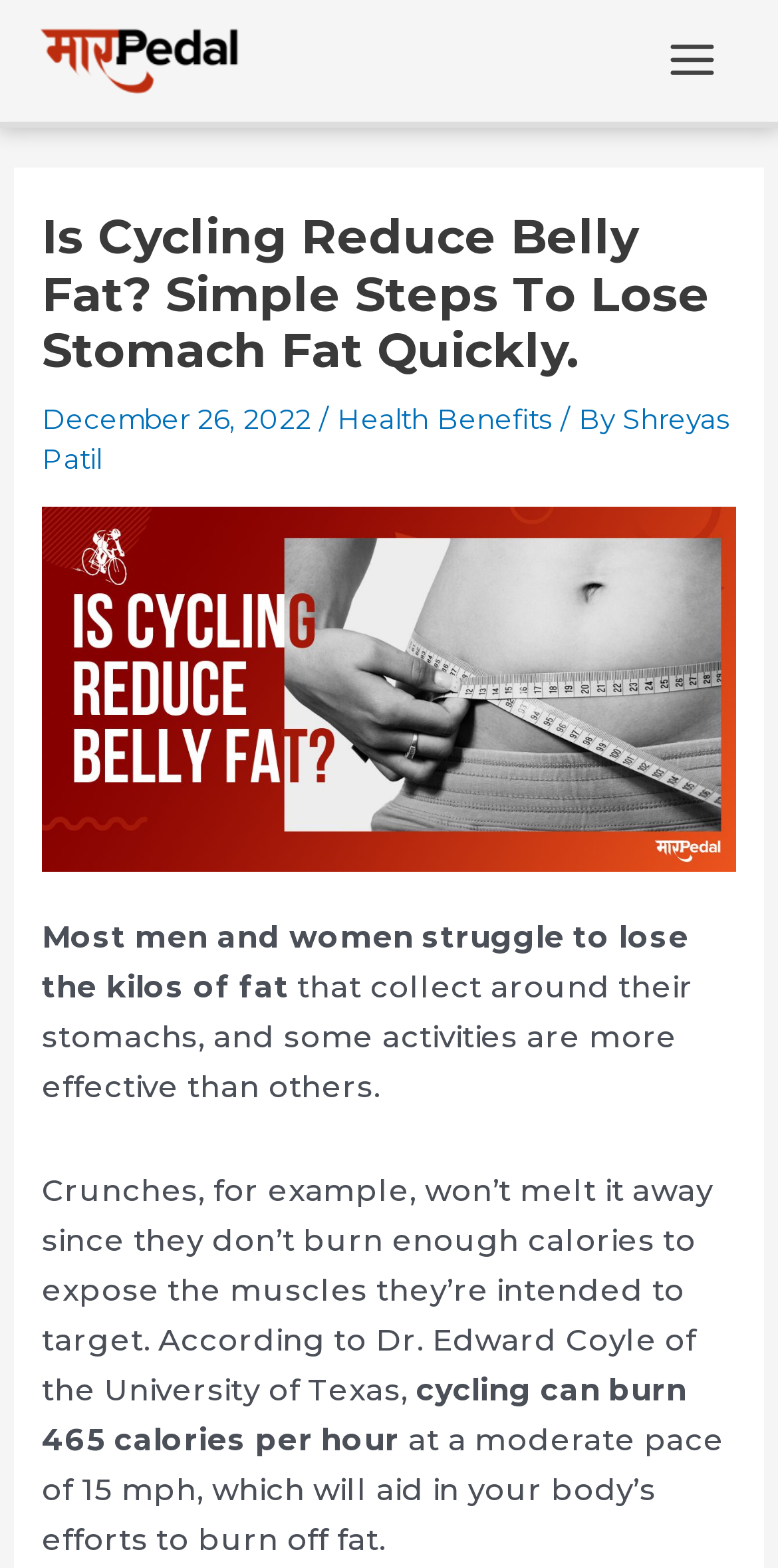Give a short answer to this question using one word or a phrase:
What is the author of the article?

Shreyas Patil